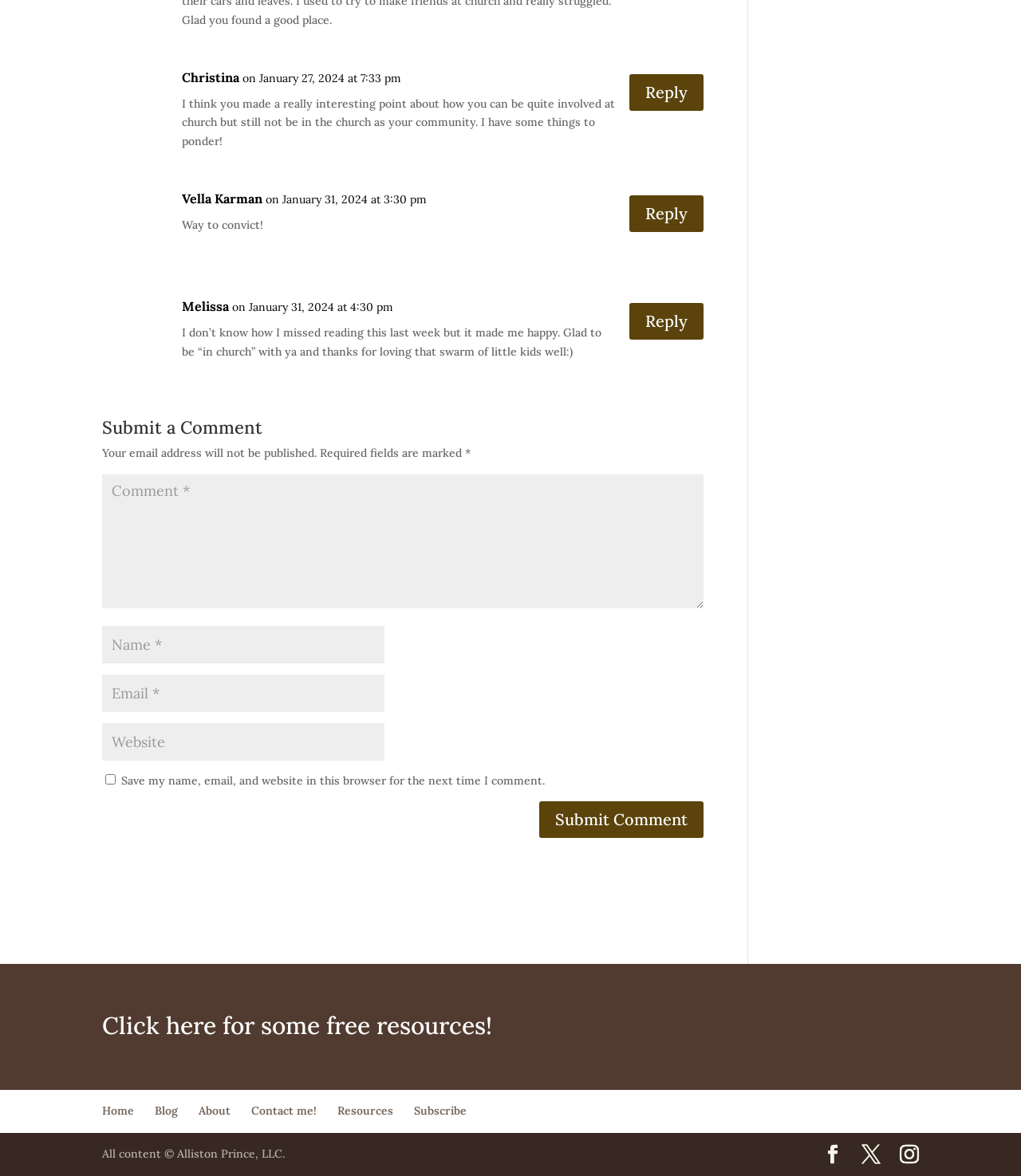Find the bounding box coordinates of the element you need to click on to perform this action: 'Enter your comment'. The coordinates should be represented by four float values between 0 and 1, in the format [left, top, right, bottom].

[0.1, 0.403, 0.689, 0.517]